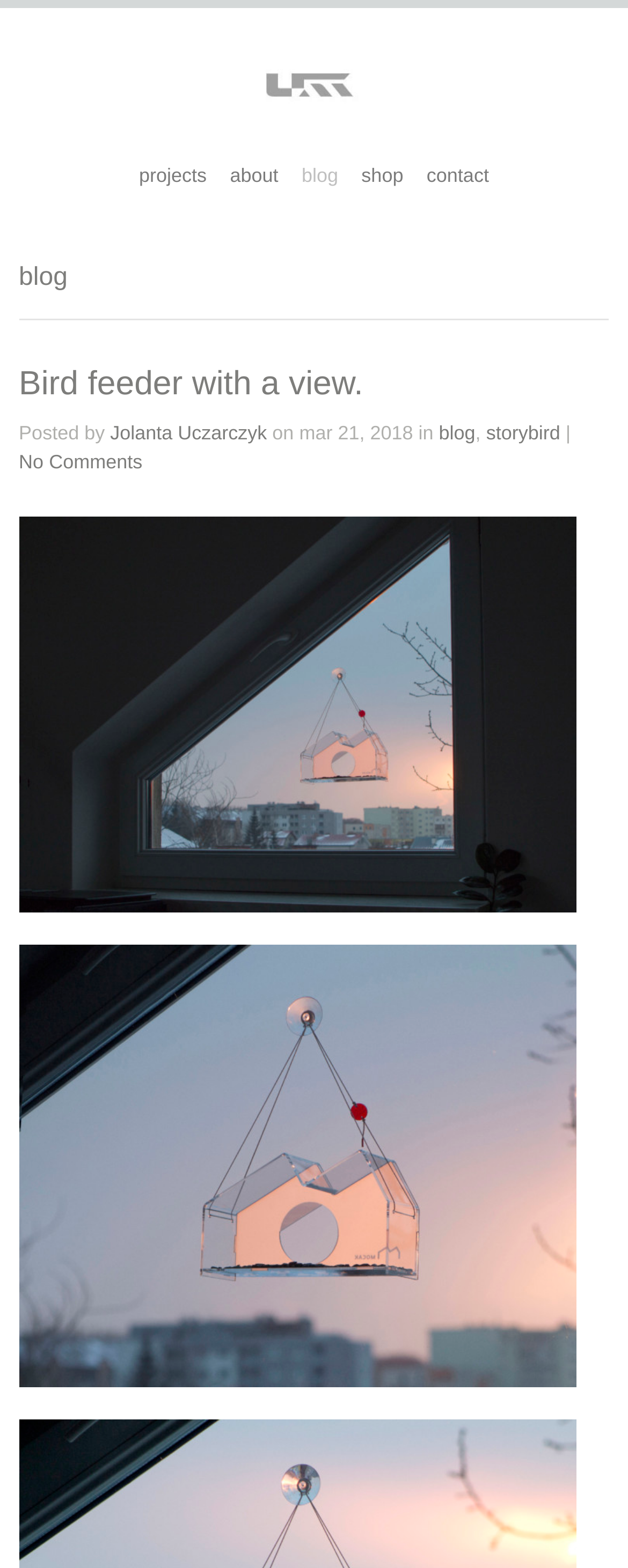Determine the bounding box coordinates of the clickable area required to perform the following instruction: "read the blog". The coordinates should be represented as four float numbers between 0 and 1: [left, top, right, bottom].

[0.03, 0.171, 0.97, 0.183]